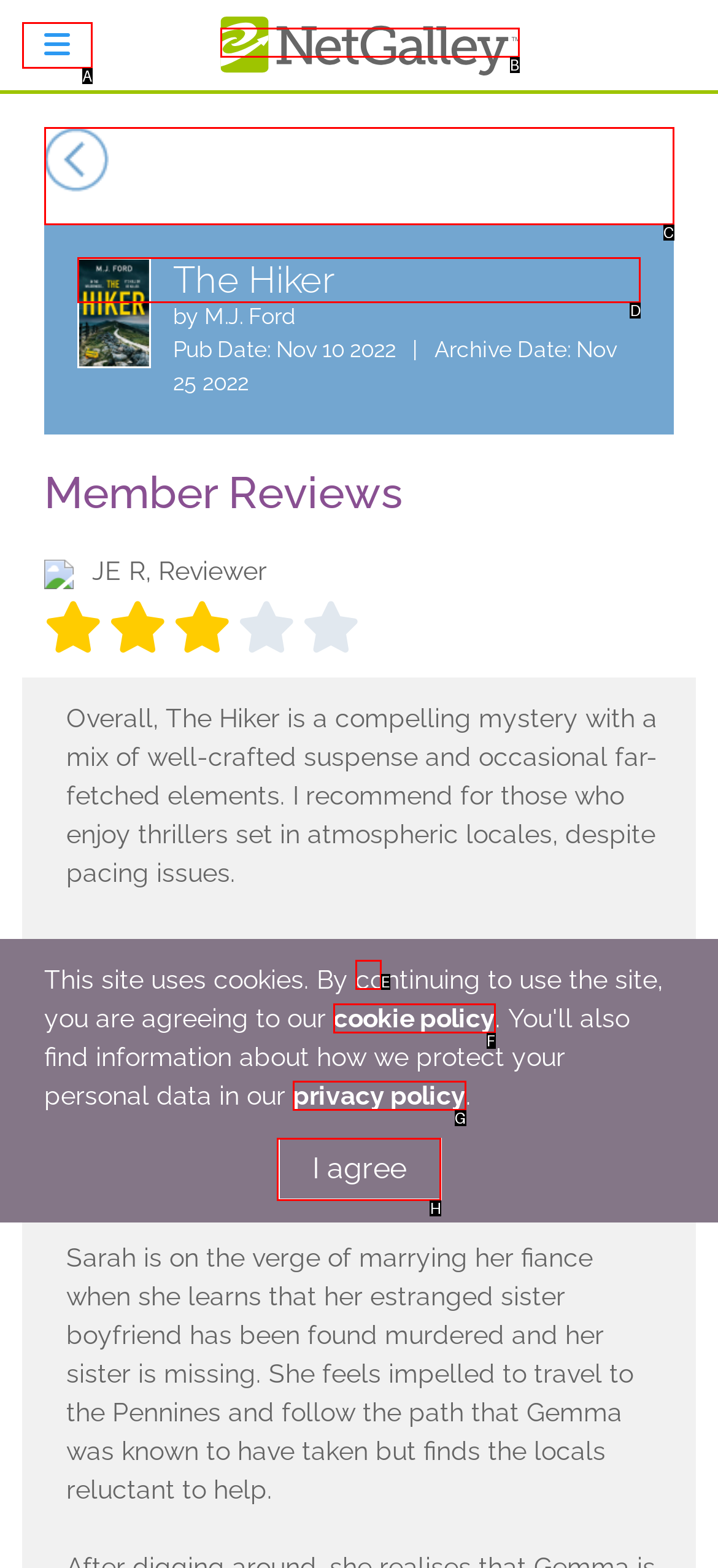Choose the letter of the element that should be clicked to complete the task: View book details
Answer with the letter from the possible choices.

D